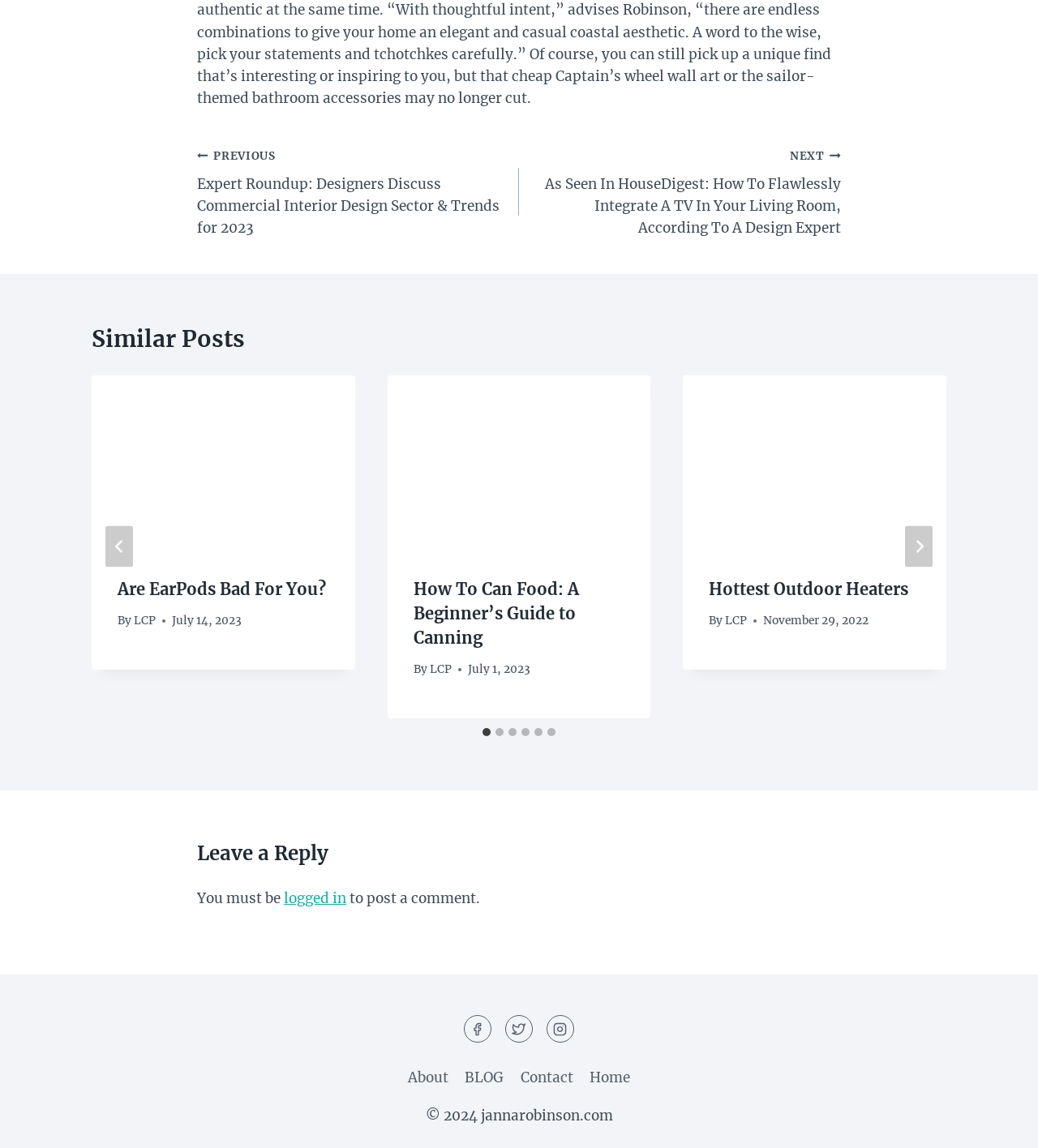Please pinpoint the bounding box coordinates for the region I should click to adhere to this instruction: "Click on the 'Leave a Reply' link".

[0.19, 0.731, 0.81, 0.756]